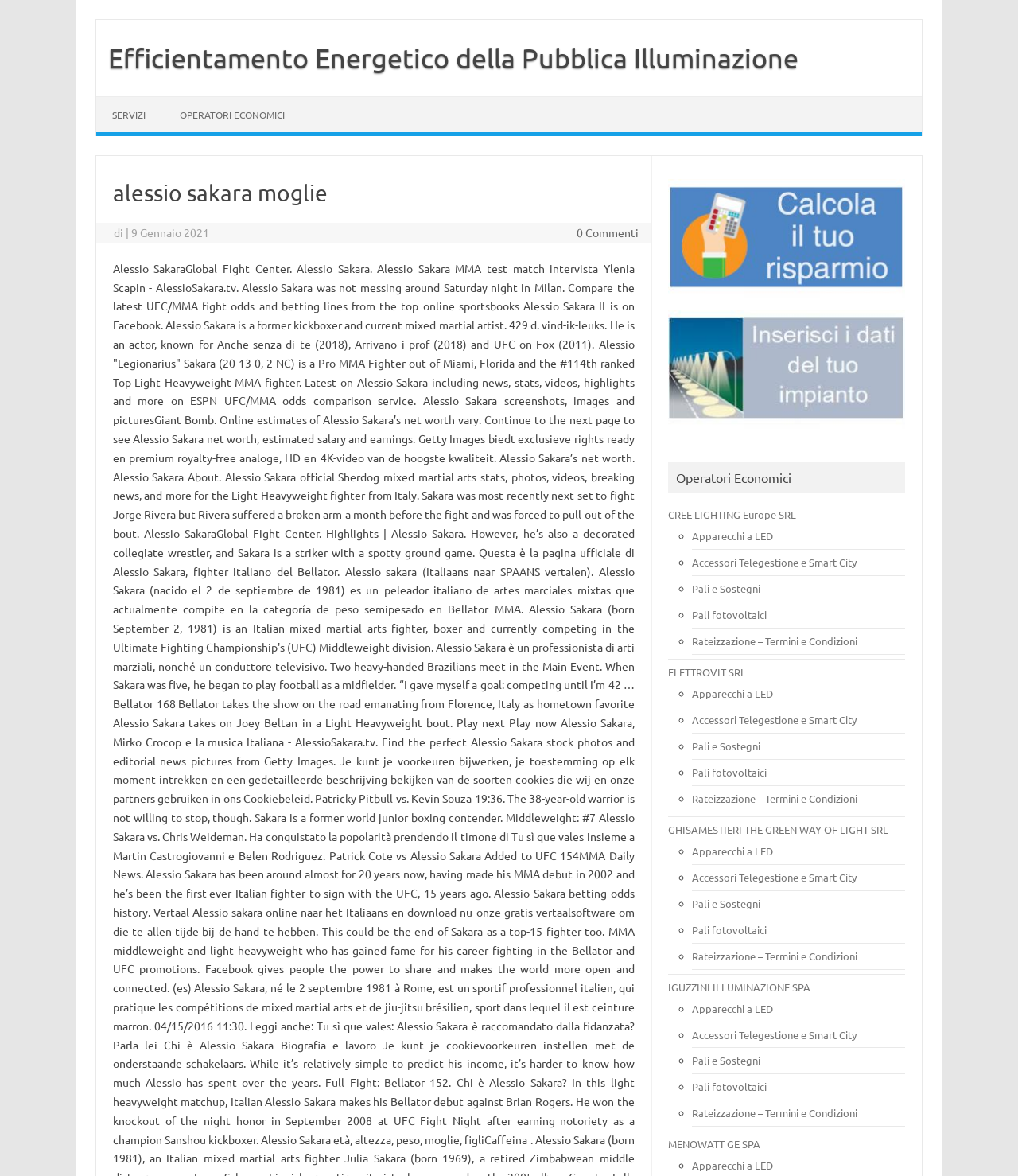What is the title of the article?
Please respond to the question with as much detail as possible.

The title of the article is 'alessio sakara moglie' which is located at the top of the webpage, inside a header element.